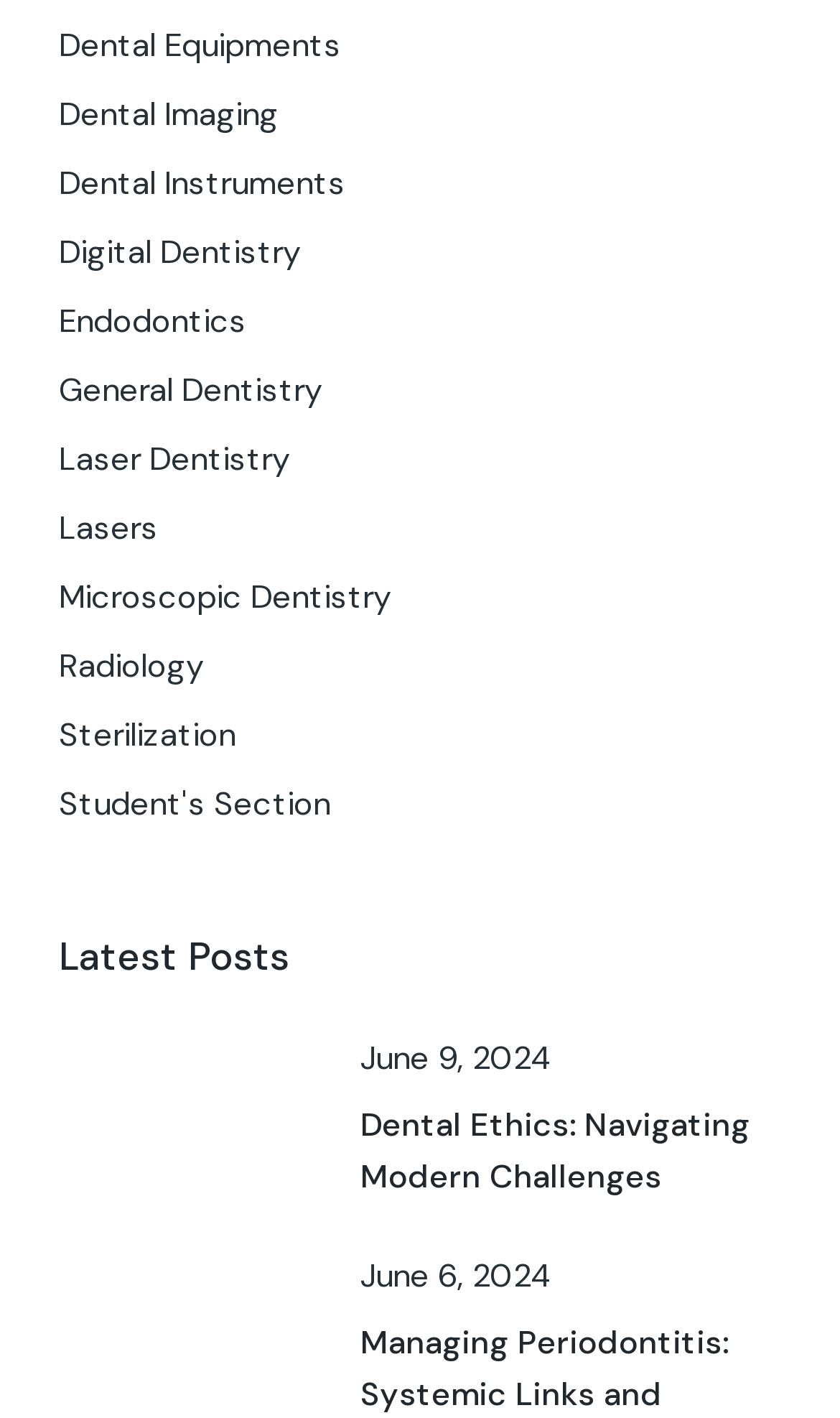Answer the following in one word or a short phrase: 
How many articles are in the webpage?

1